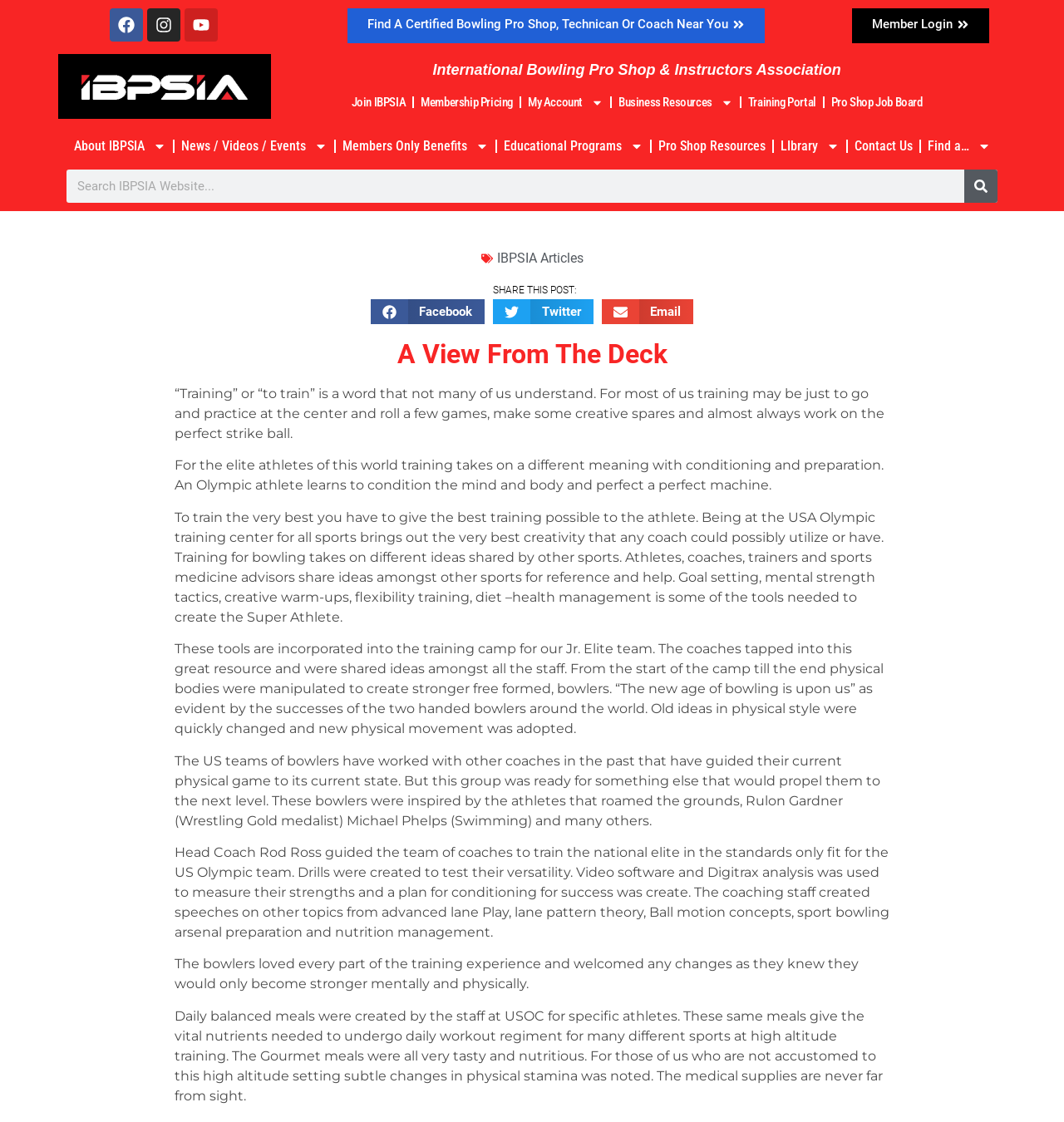Create a full and detailed caption for the entire webpage.

The webpage is about the International Bowling Pro Shop & Instructors Association (IBPSIA). At the top, there are social media links to Facebook, Instagram, and Youtube, each accompanied by an image. Below these links, there is a search bar with a search button. 

To the right of the search bar, there are several links, including "Find A Certified Bowling Pro Shop, Technican Or Coach Near You", "Member Login", and "Join IBPSIA". Below these links, there is a heading that reads "International Bowling Pro Shop & Instructors Association". 

Underneath the heading, there are several links organized into categories, including "Membership", "Business Resources", "Training Portal", "Pro Shop Job Board", "About IBPSIA", "News / Videos / Events", "Members Only Benefits", "Educational Programs", "Pro Shop Resources", "Library", and "Contact Us". Each category has a dropdown menu with additional links.

The main content of the webpage is an article titled "A View From The Deck". The article discusses the concept of training in the context of elite athletes, highlighting the importance of conditioning and preparation. It also describes a training camp for junior elite bowlers, where coaches and athletes shared ideas and incorporated tools from other sports to create a comprehensive training program. The article includes several paragraphs of text, with no images or other multimedia elements.

At the bottom of the page, there are social media sharing buttons for Facebook, Twitter, and email, each accompanied by an image.